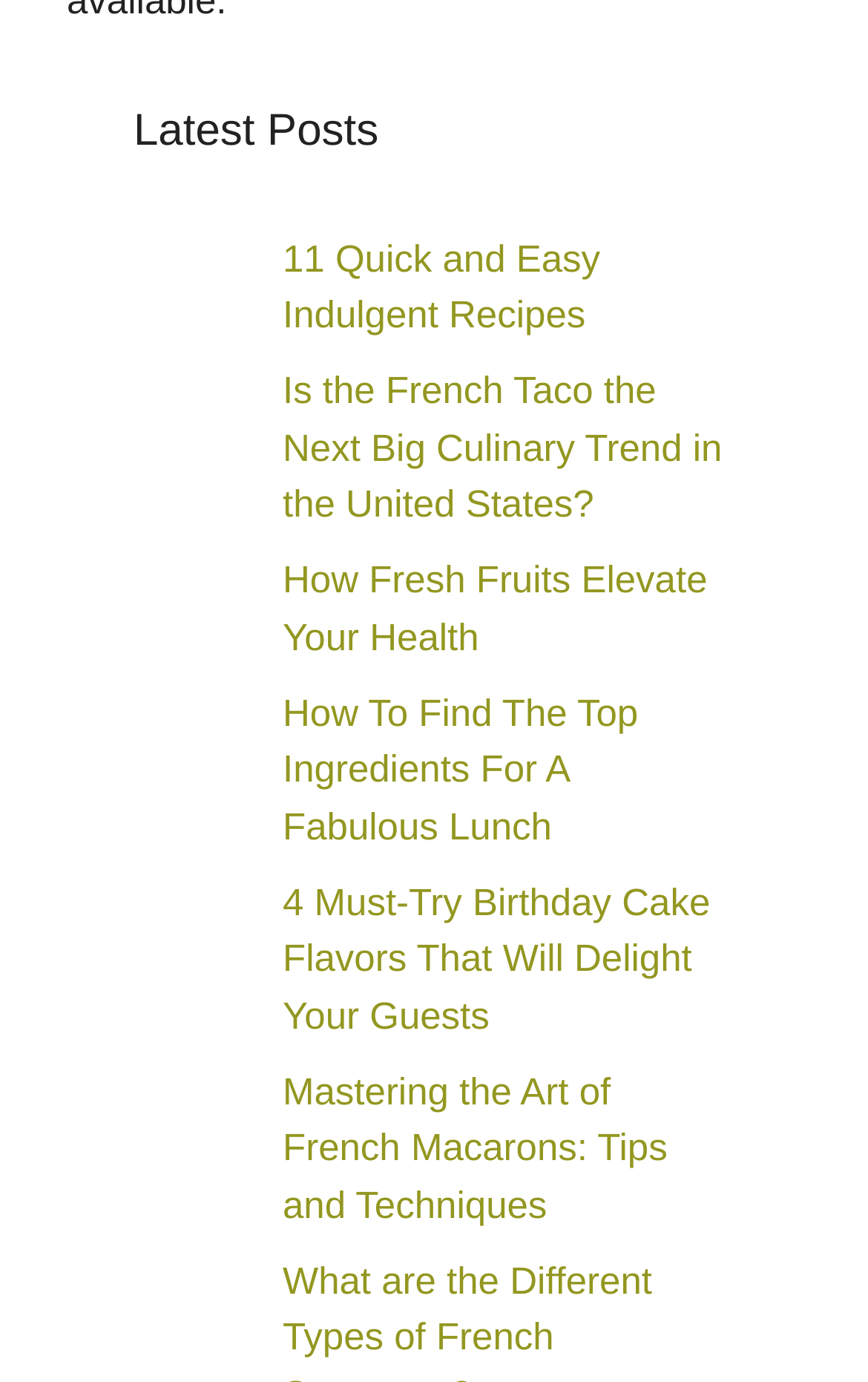What type of content is associated with each post on this webpage?
Based on the image content, provide your answer in one word or a short phrase.

Image and text